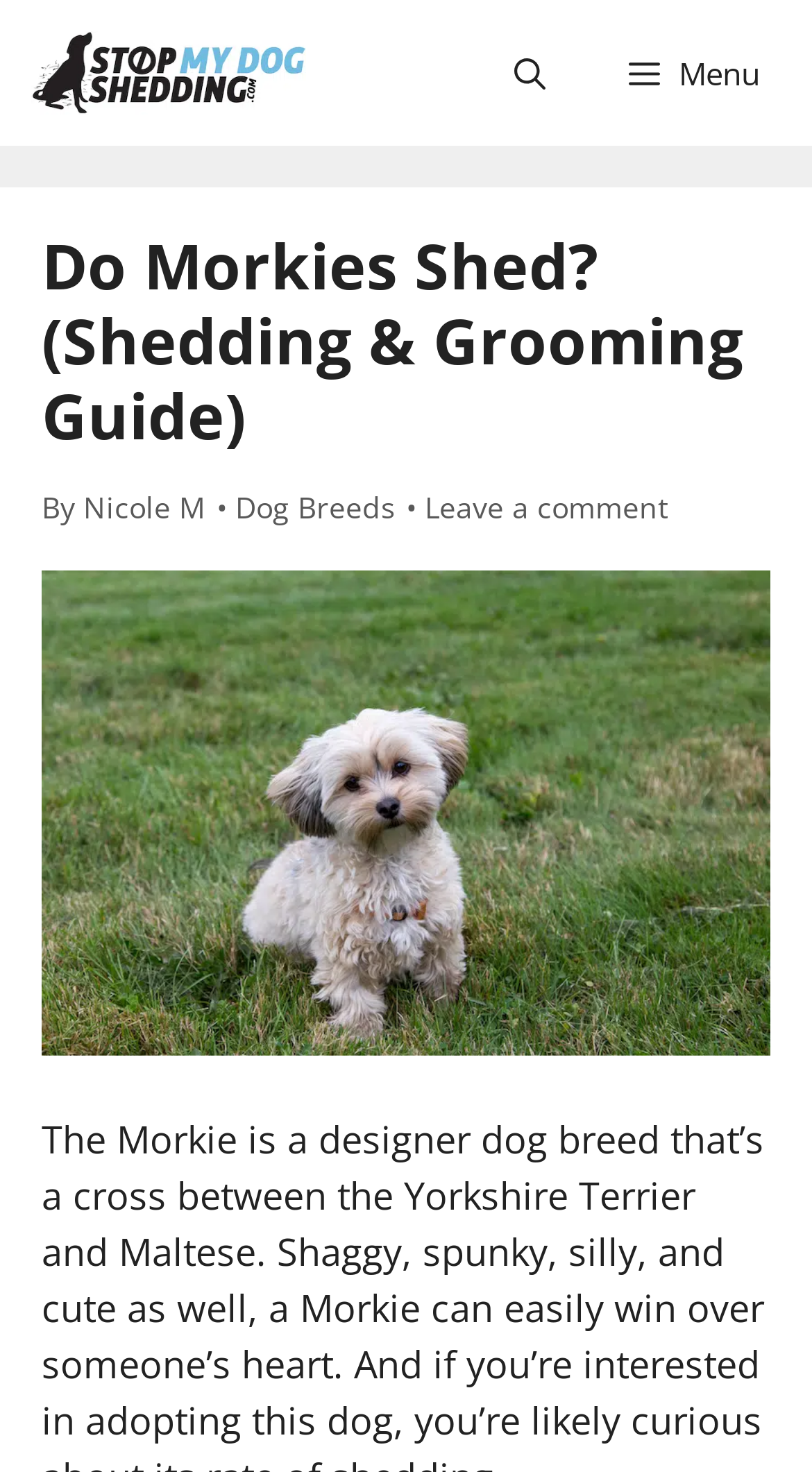Who is the author of the article?
Please provide a comprehensive answer based on the contents of the image.

The author's name 'Nicole M' is mentioned in the text 'By Nicole M' which is located below the heading, indicating that Nicole M is the author of the article.